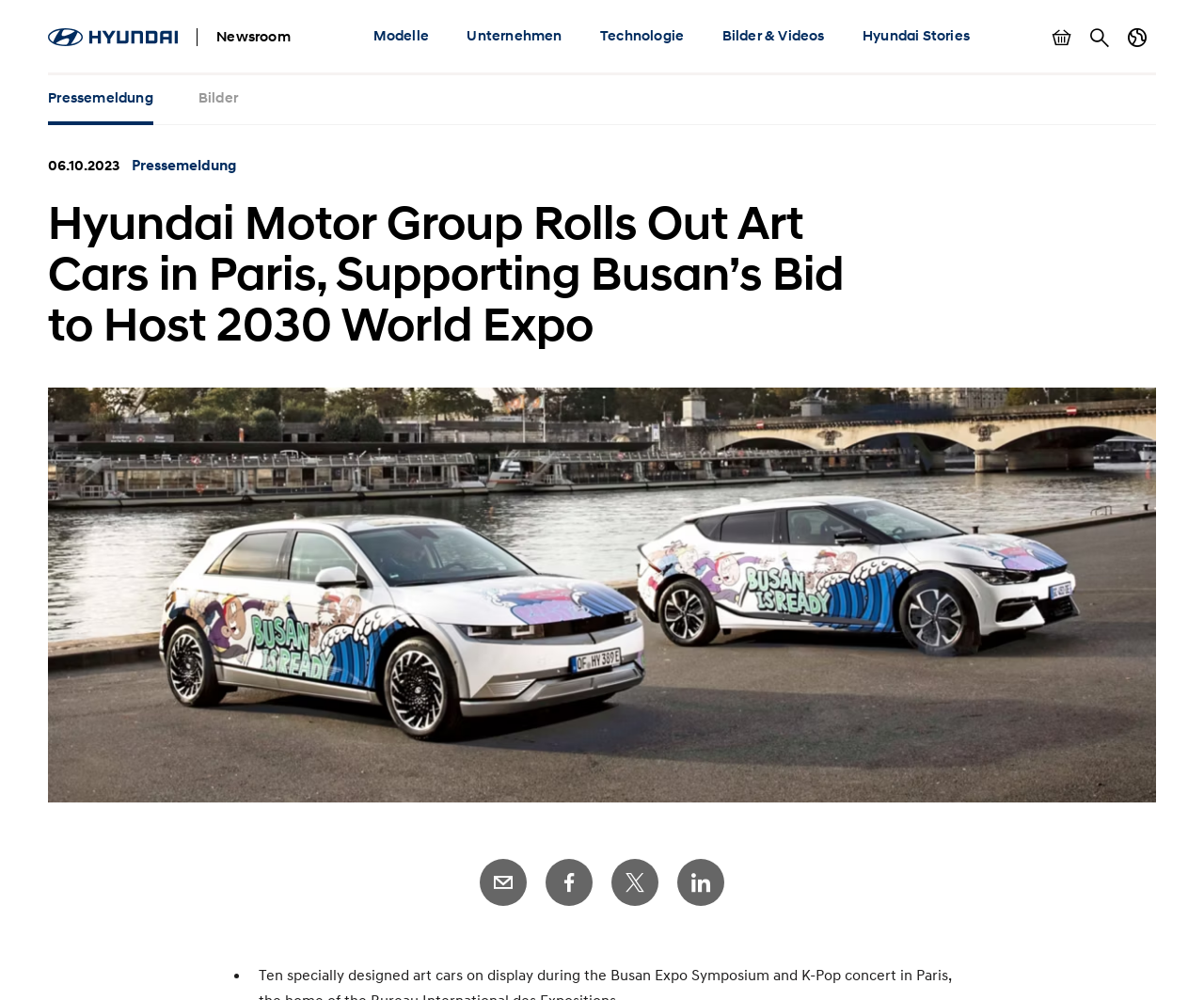Determine the title of the webpage and give its text content.

Hyundai Motor Group Rolls Out Art Cars in Paris, Supporting Busan’s Bid to Host 2030 World Expo